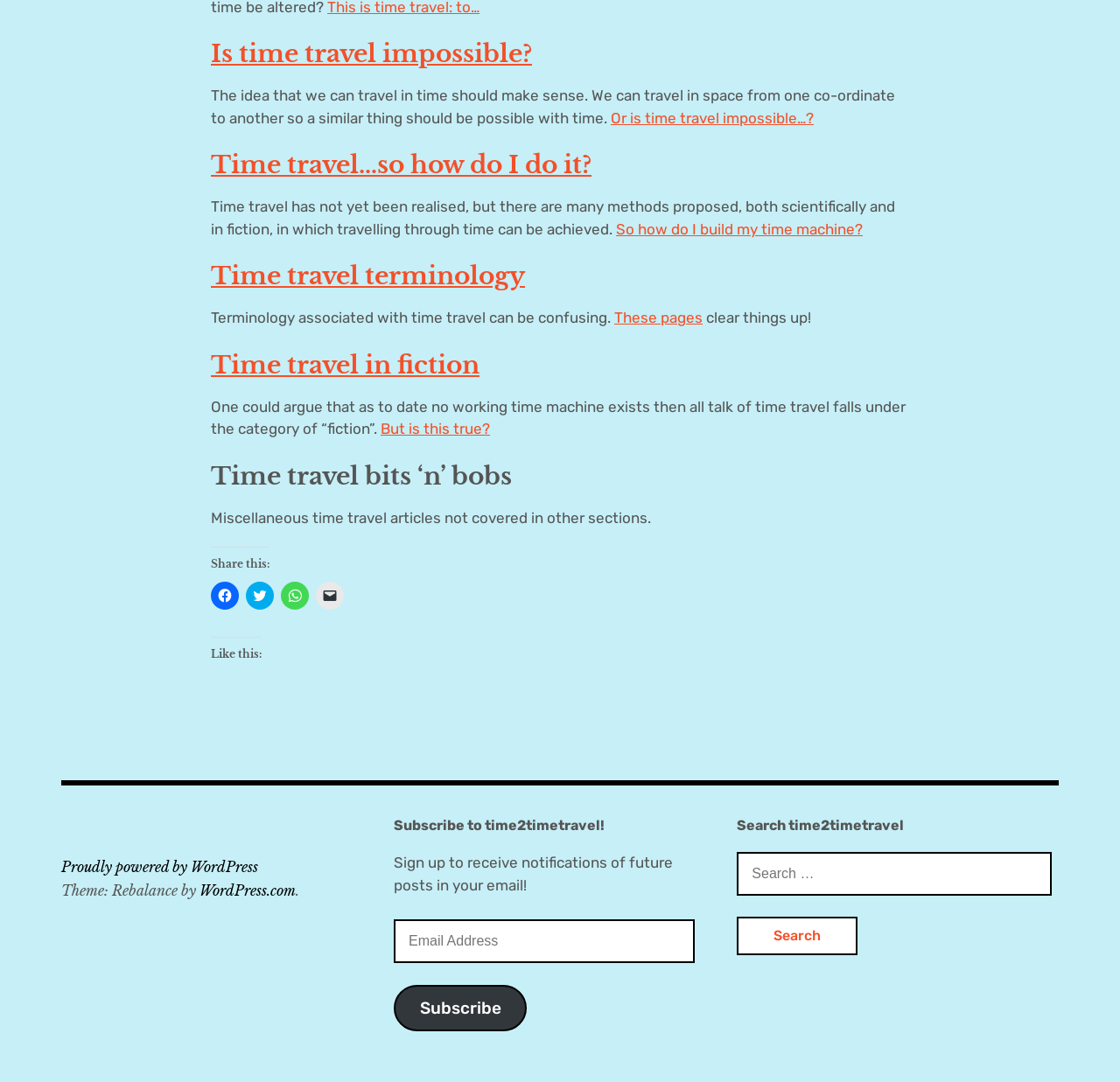Kindly determine the bounding box coordinates for the clickable area to achieve the given instruction: "Read the article 'Applying Gender Studies to the Workplace'".

None